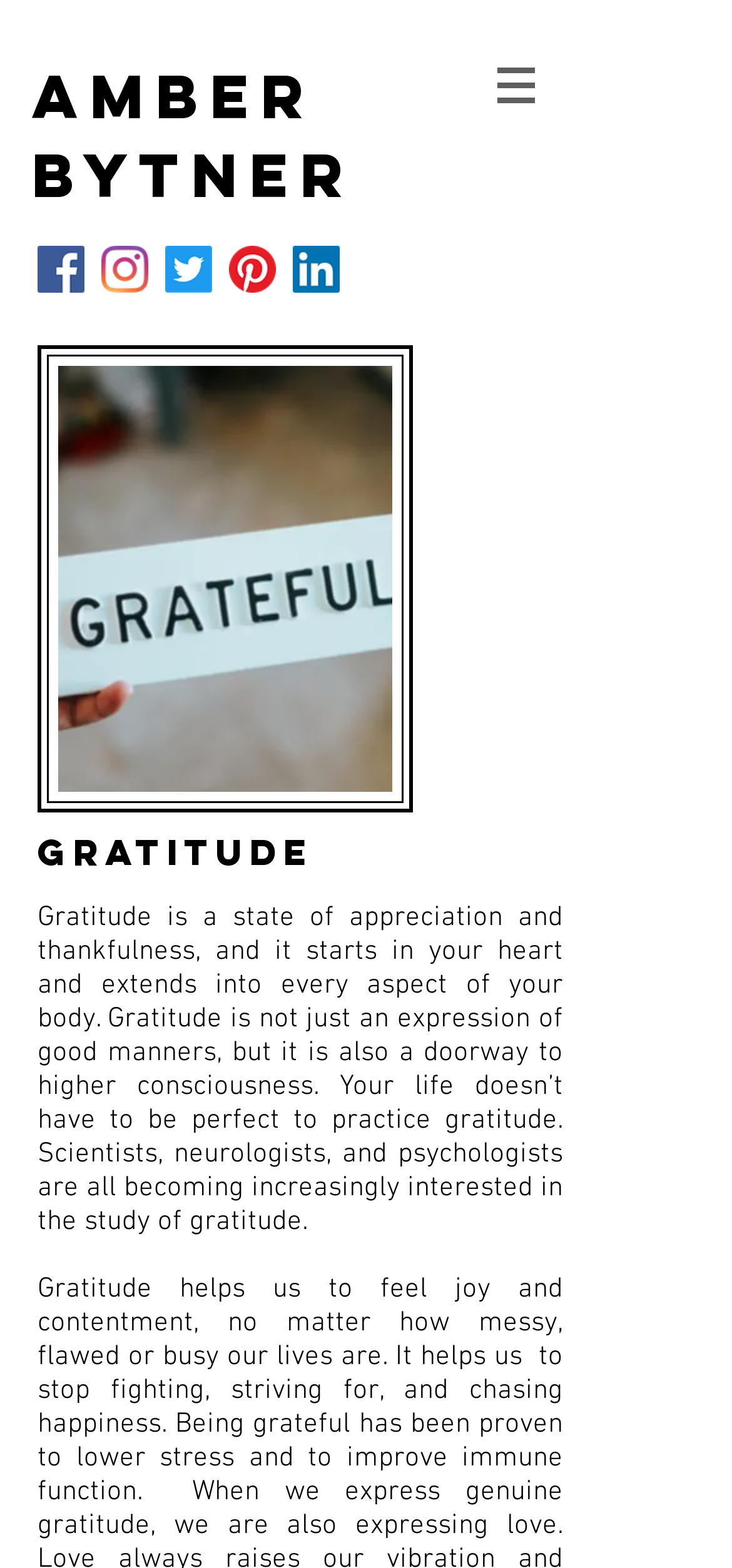What is the last word of the second paragraph?
Ensure your answer is thorough and detailed.

The second paragraph is found in the StaticText element with the text 'Gratitude helps us to feel joy and contentment, no matter how messy, flawed or busy our lives are.', and the last word of this paragraph is 'busy'.